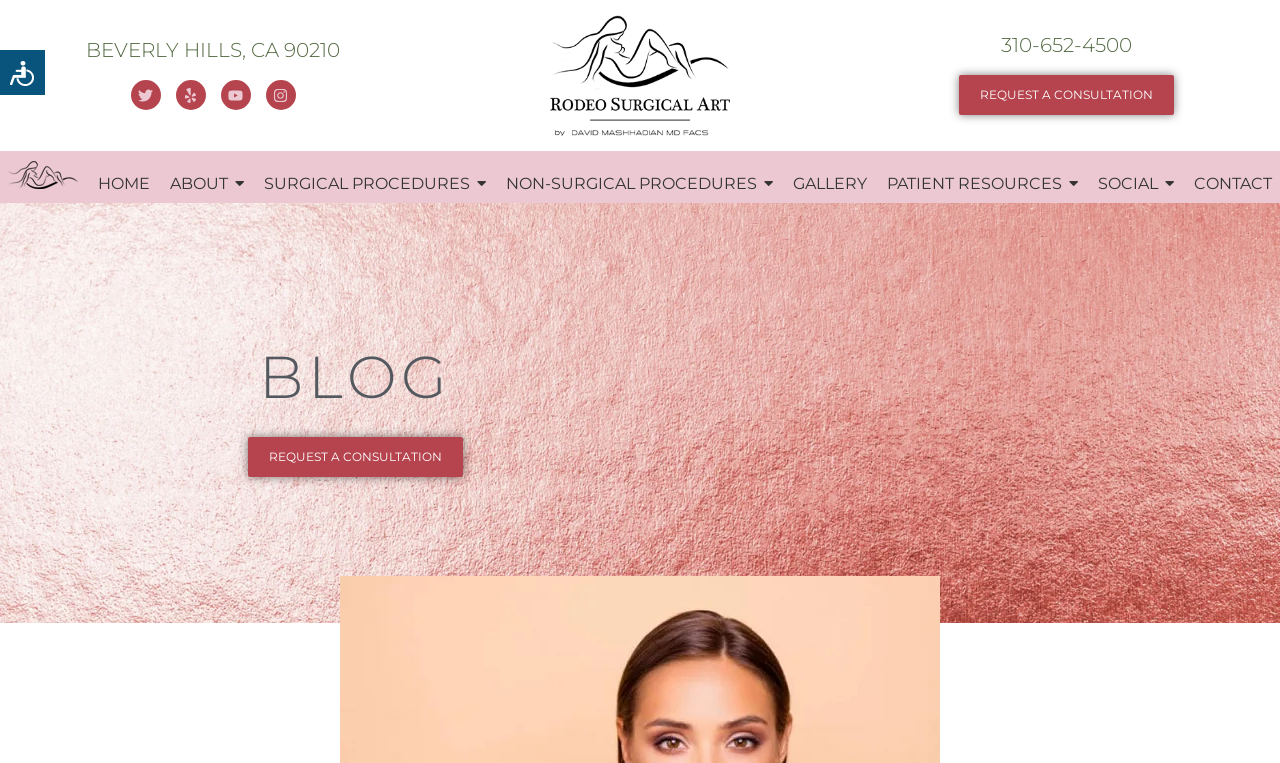How many navigation links are available?
Observe the image and answer the question with a one-word or short phrase response.

9